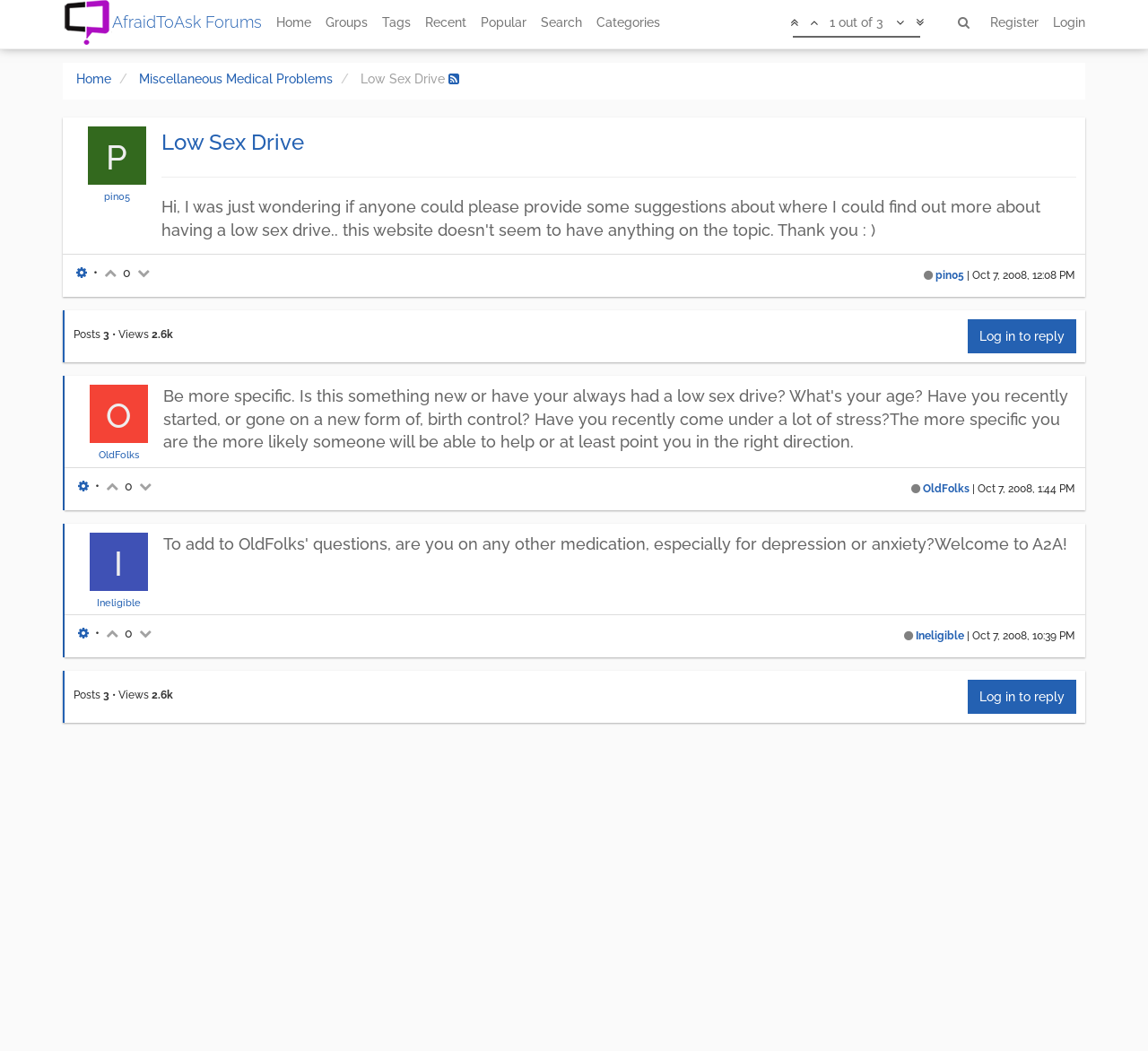What is the view count of the thread?
Using the image as a reference, answer the question in detail.

The view count of the thread can be found in the thread summary section, where it says 'Views 2.6k'.